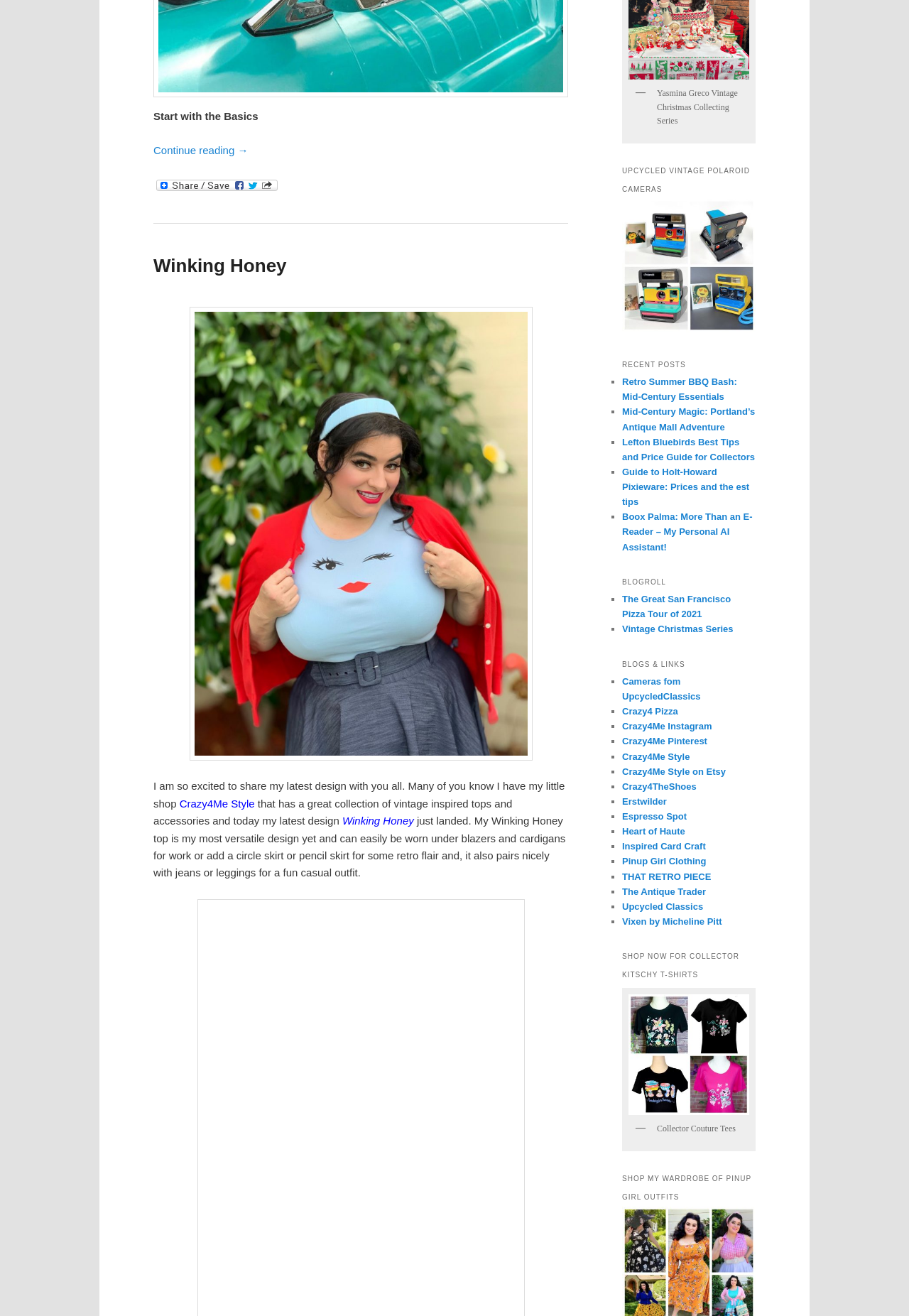Utilize the information from the image to answer the question in detail:
What is the name of the latest design shared by the author?

The author mentions 'I am so excited to share my latest design with you all' and then introduces 'Winking Honey' as the latest design, which is a top that can be worn in different ways.